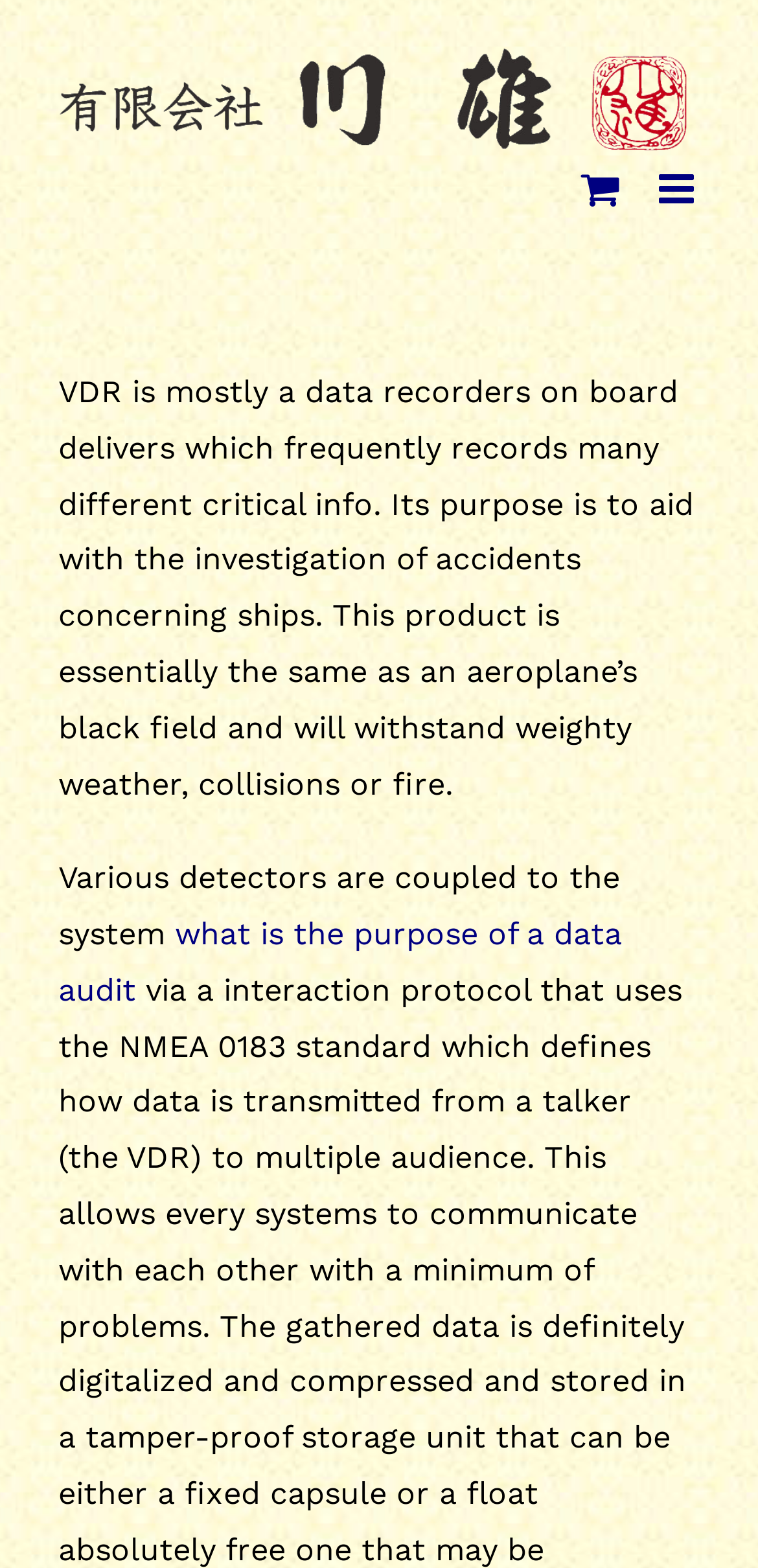How many detectors are coupled to the system?
Identify the answer in the screenshot and reply with a single word or phrase.

Various